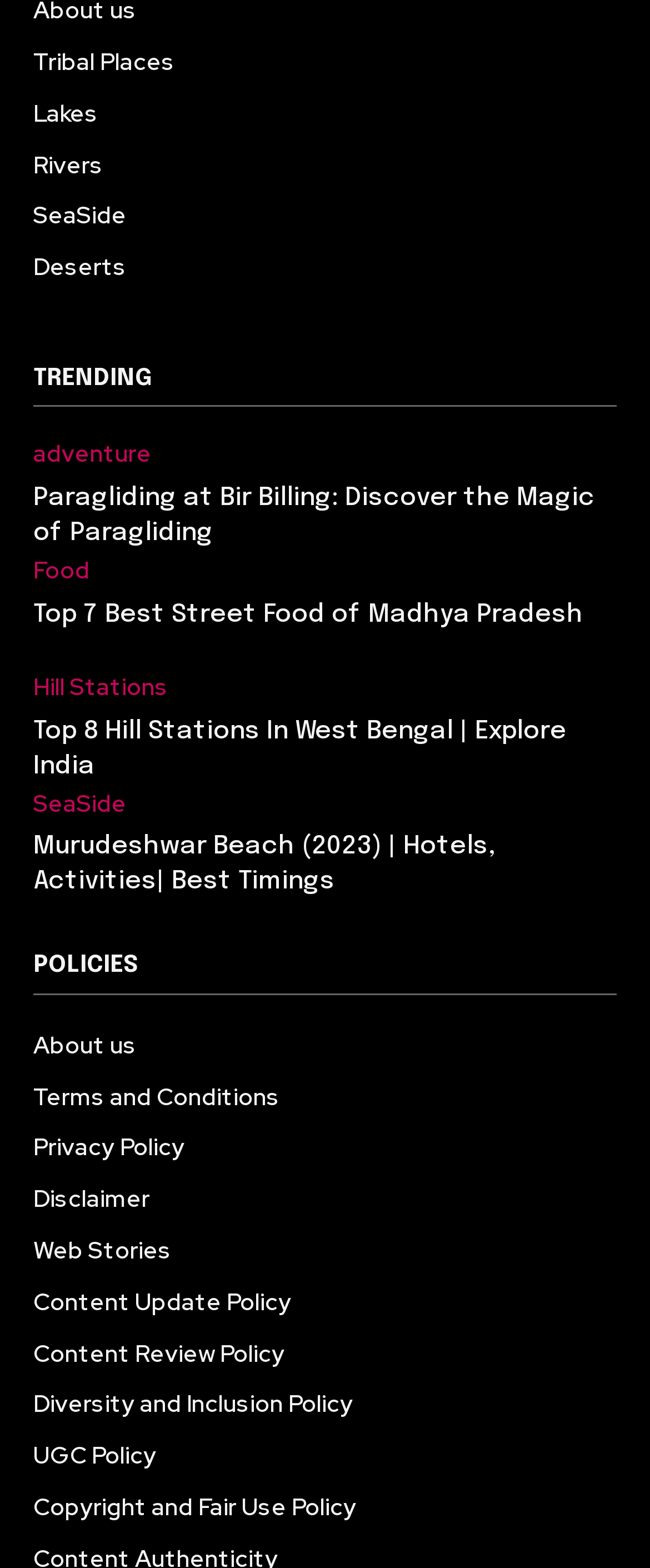Please determine the bounding box coordinates of the clickable area required to carry out the following instruction: "Read about the website's diversity and inclusion policy". The coordinates must be four float numbers between 0 and 1, represented as [left, top, right, bottom].

[0.051, 0.88, 0.949, 0.912]